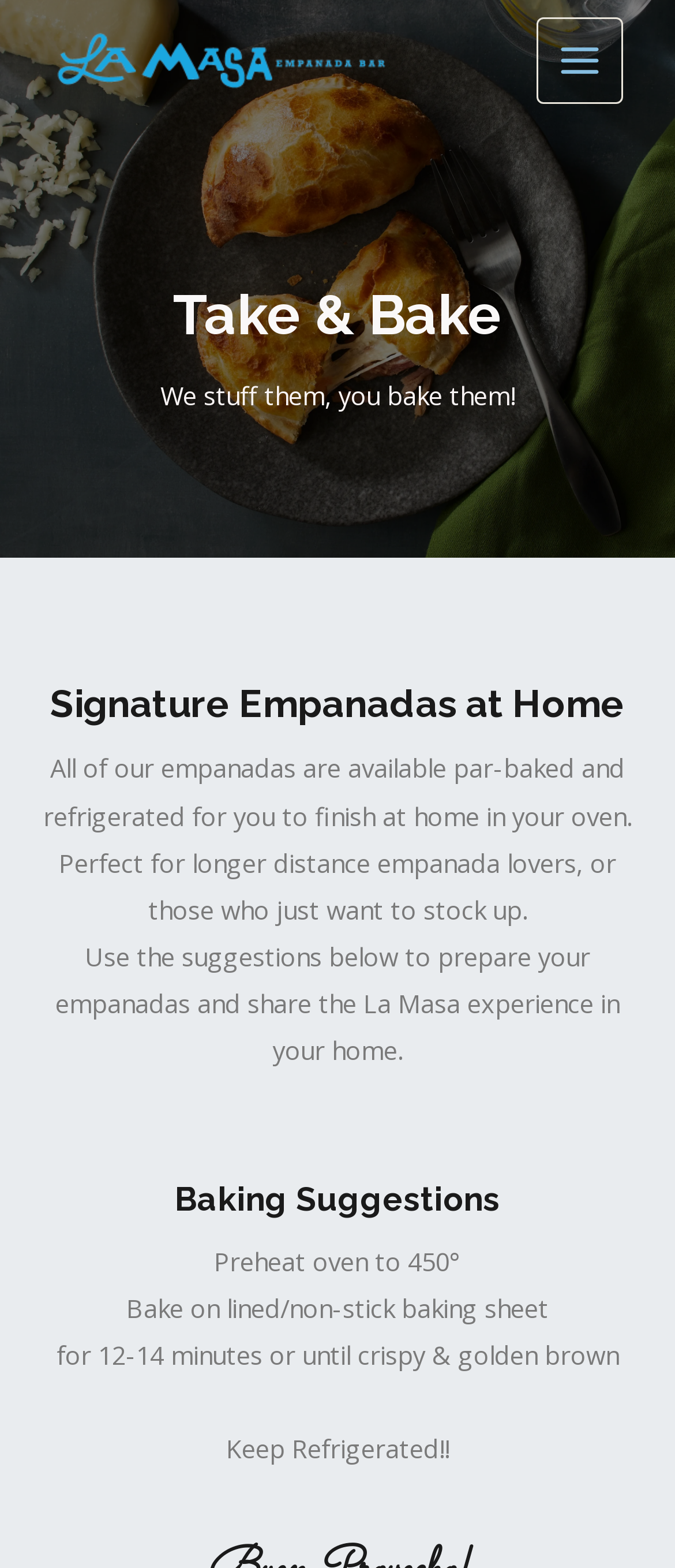What is the tagline of La Masa Empanada Bar?
Refer to the screenshot and deliver a thorough answer to the question presented.

I found the tagline by looking at the StaticText element with the text 'We stuff them, you bake them!' which is a child of the button 'MAIN MENU' and is located below the heading 'Take & Bake'.